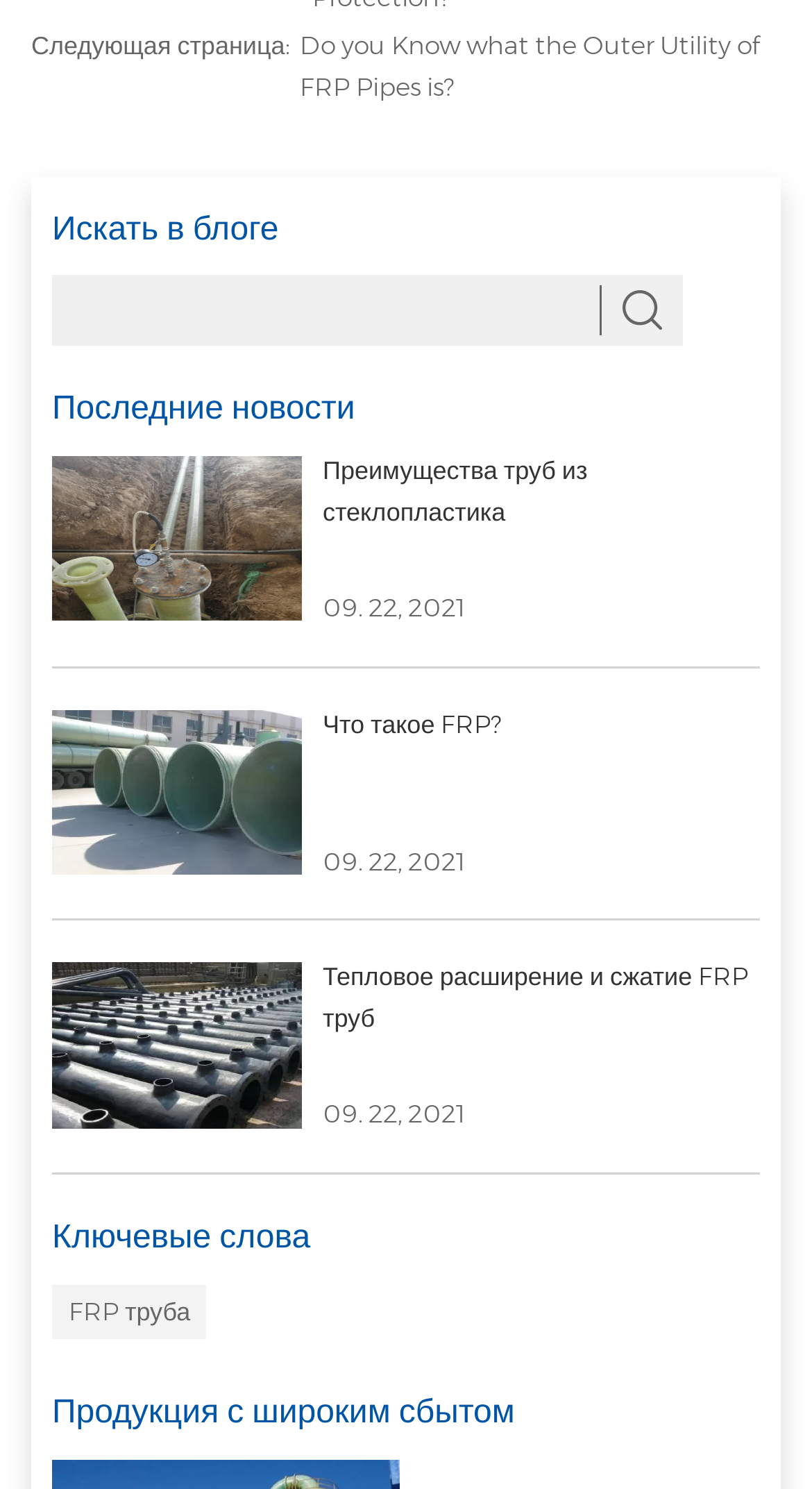Provide a one-word or brief phrase answer to the question:
How many links are there under 'Ключевые слова'?

2